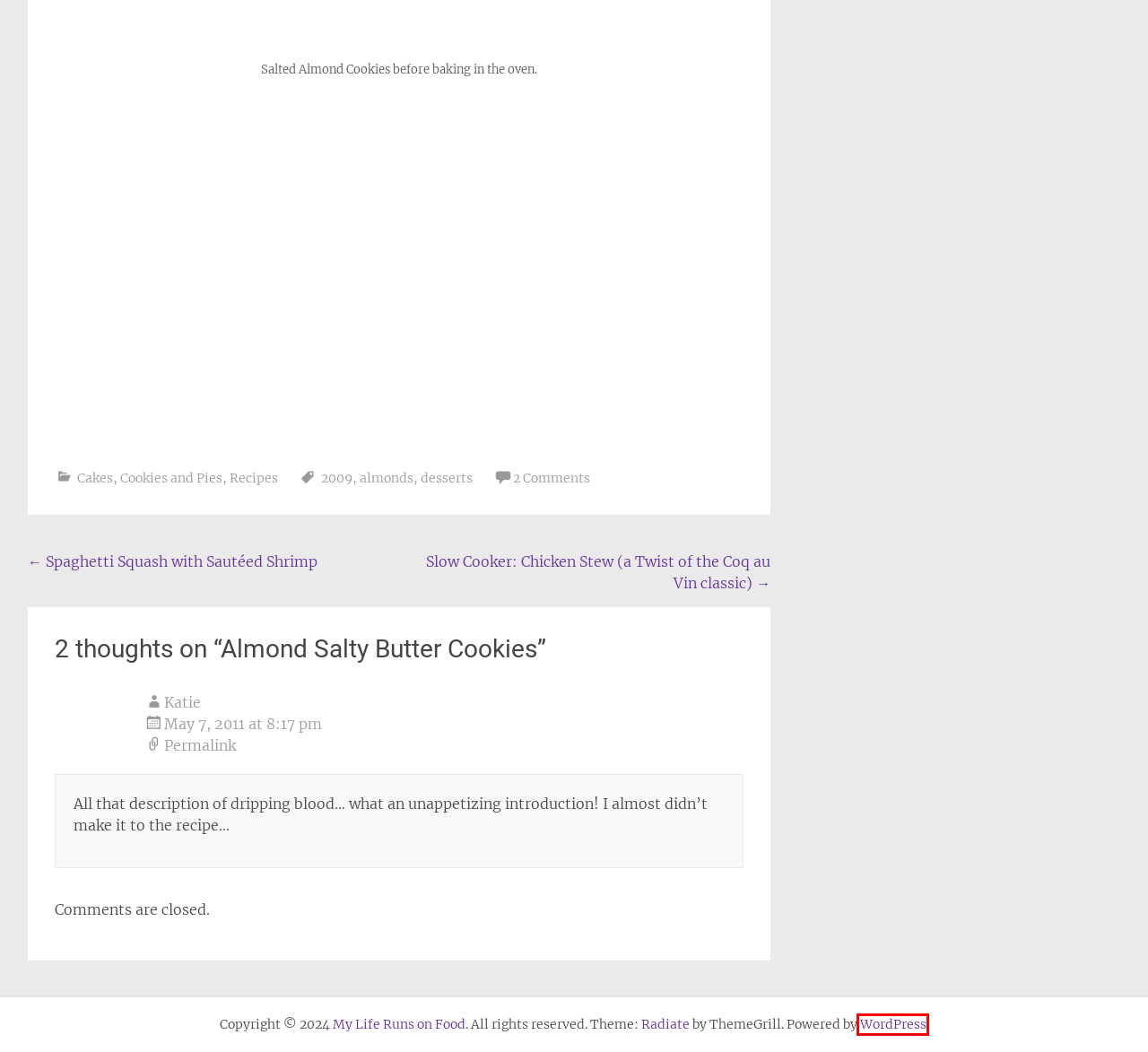You have a screenshot of a webpage with a red bounding box around an element. Identify the webpage description that best fits the new page that appears after clicking the selected element in the red bounding box. Here are the candidates:
A. Blog Tool, Publishing Platform, and CMS – WordPress.org
B. Cakes, Cookies and Pies – My Life Runs on Food
C. 2009 – My Life Runs on Food
D. desserts – My Life Runs on Food
E. Spaghetti Squash with Sautéed Shrimp – My Life Runs on Food
F. almonds – My Life Runs on Food
G. Slow Cooker: Chicken Stew (a Twist of the Coq au Vin classic) – My Life Runs on Food
H. Recipes – My Life Runs on Food

A